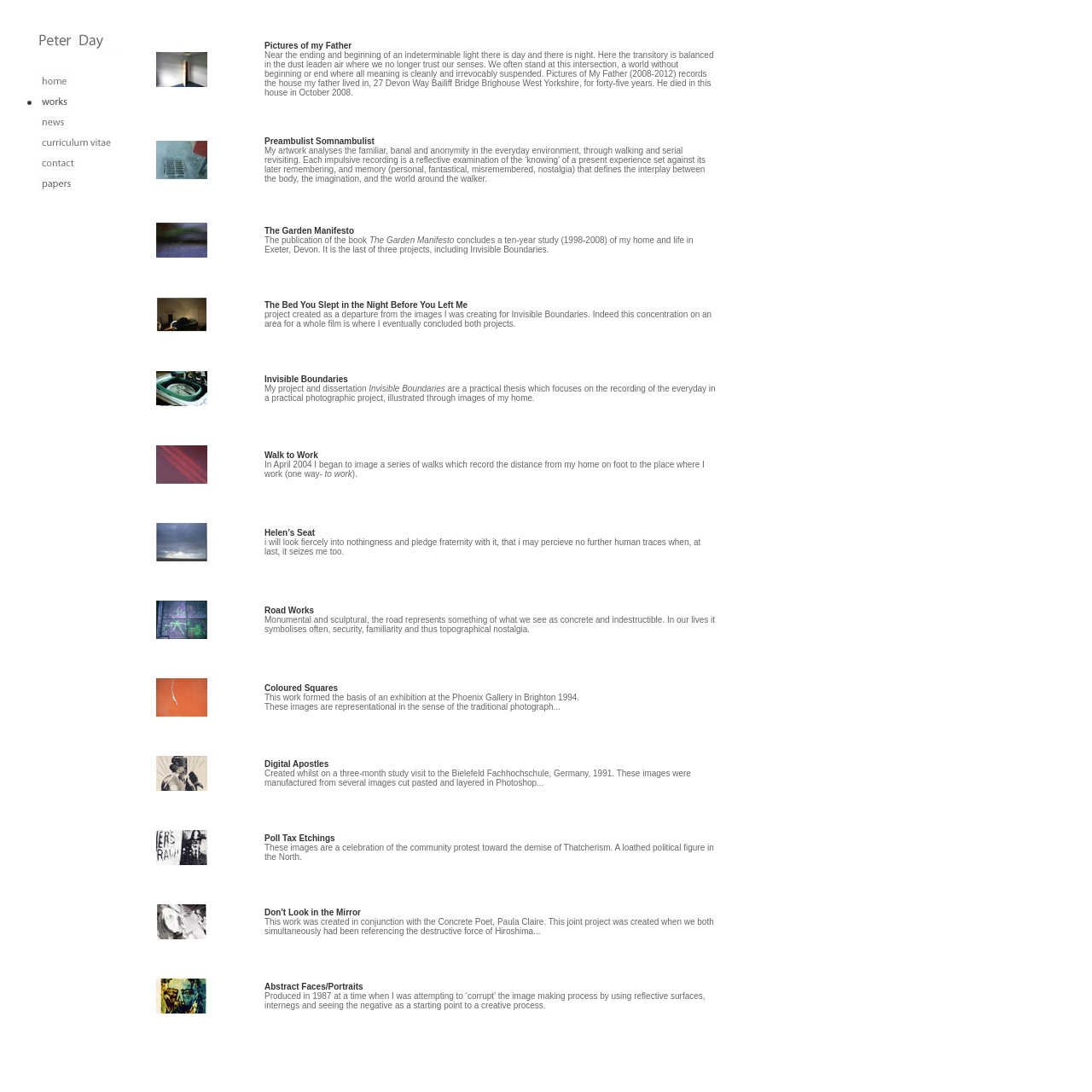What is the action required to enter a gallery?
Using the visual information, reply with a single word or short phrase.

Click to Enter Gallery